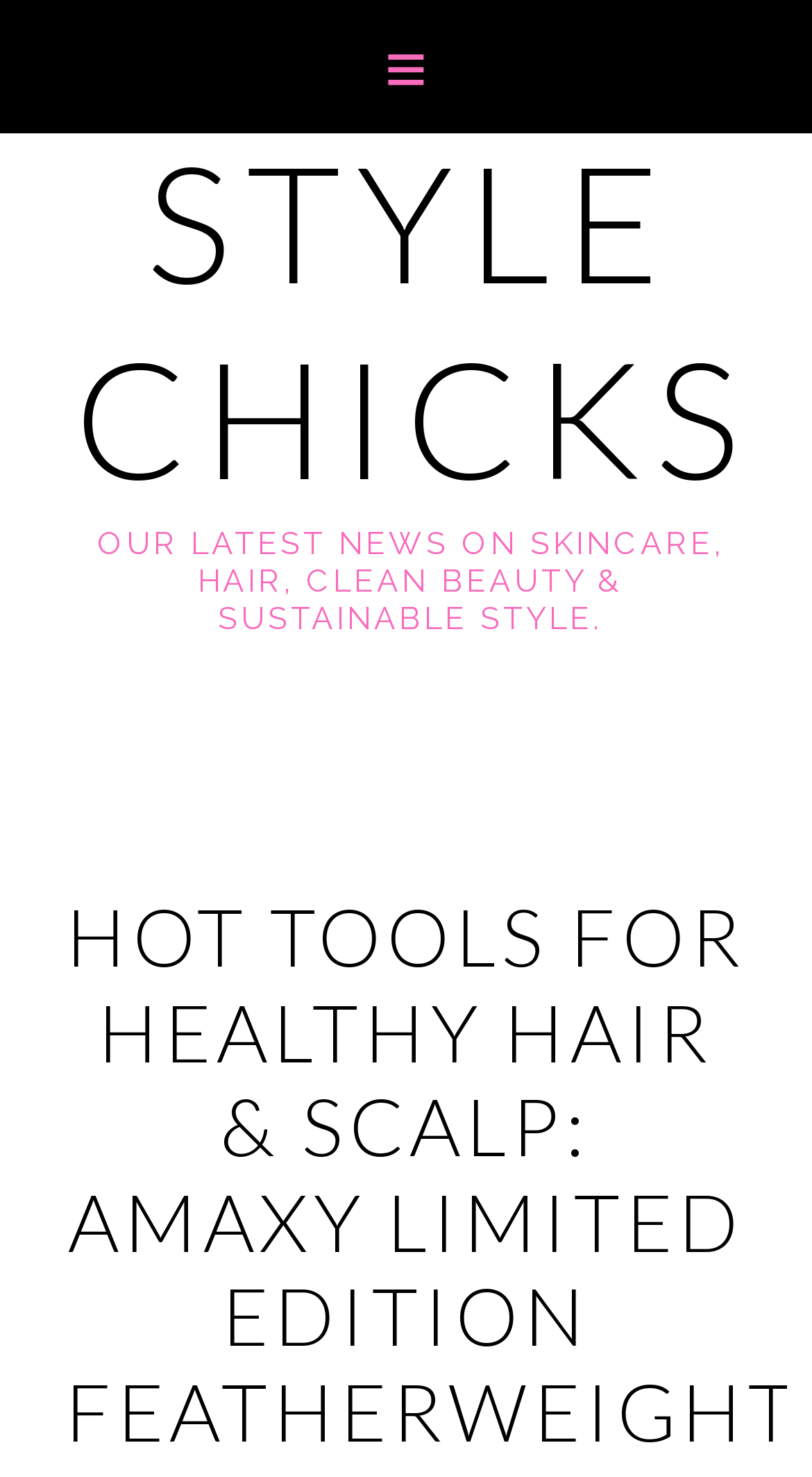Locate and provide the bounding box coordinates for the HTML element that matches this description: "parent_node: STYLE CHICKS".

[0.0, 0.0, 1.0, 0.09]